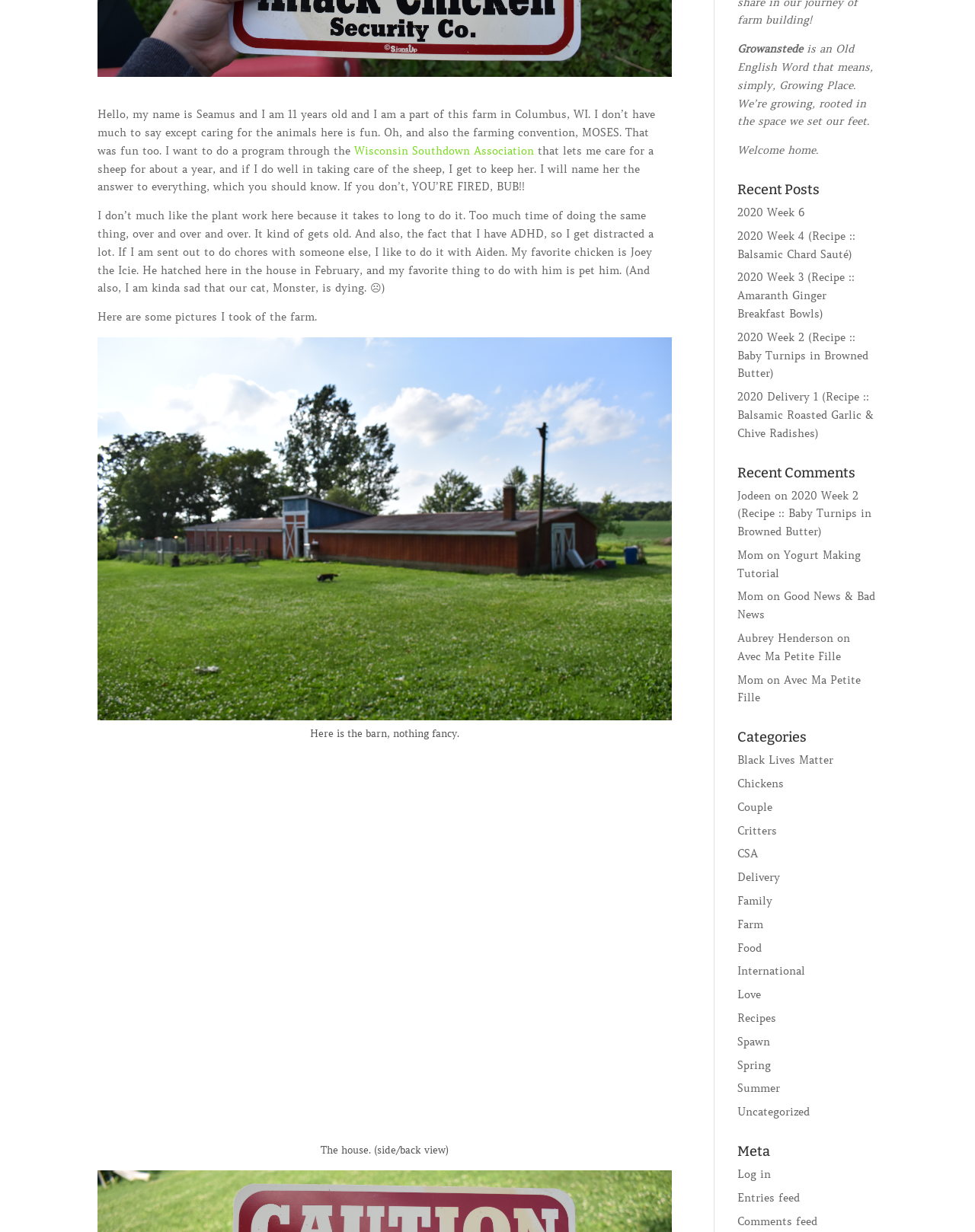Using the element description: "Wisconsin Southdown Association", determine the bounding box coordinates for the specified UI element. The coordinates should be four float numbers between 0 and 1, [left, top, right, bottom].

[0.363, 0.117, 0.548, 0.128]